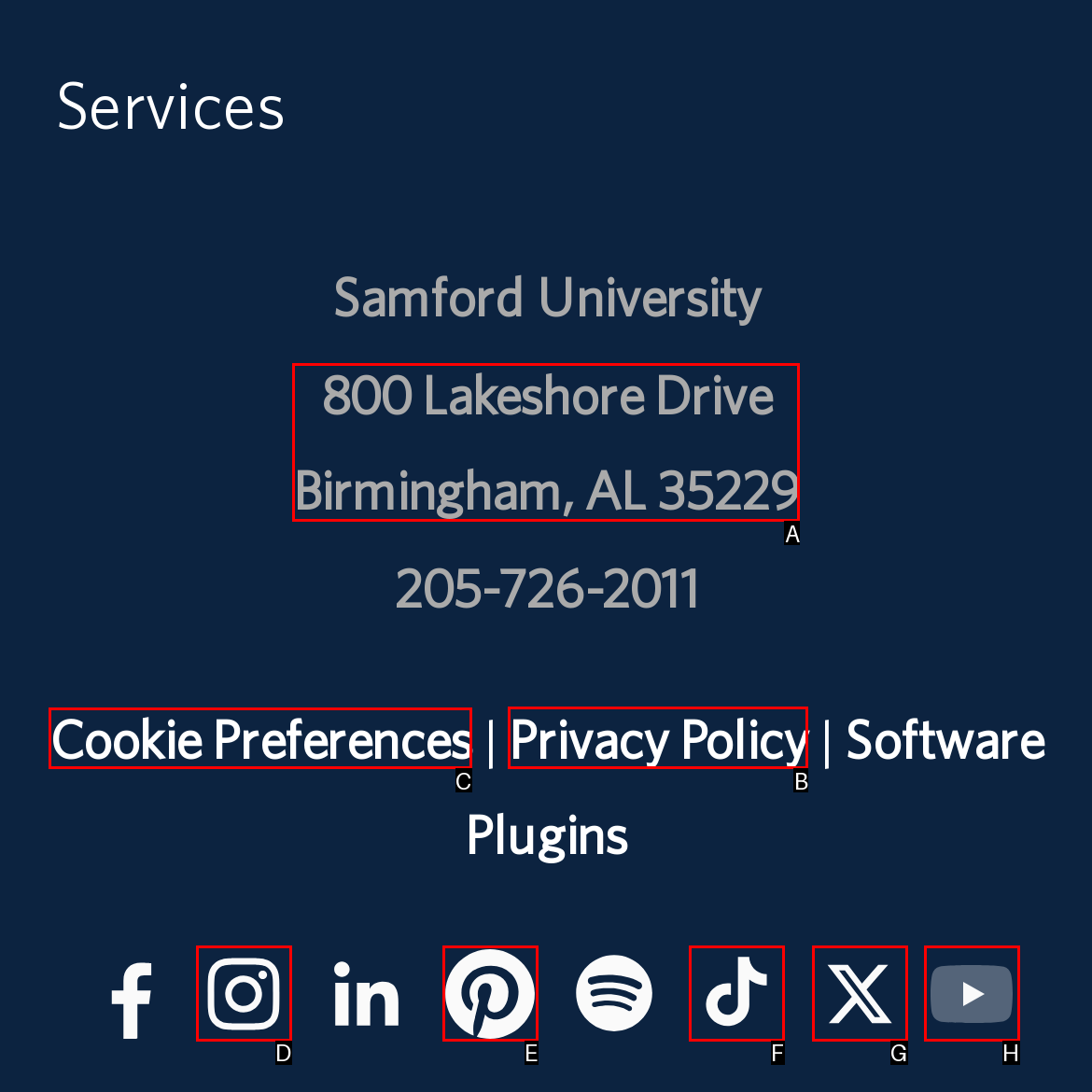Determine the HTML element to be clicked to complete the task: Go to NHSBSA Home. Answer by giving the letter of the selected option.

None